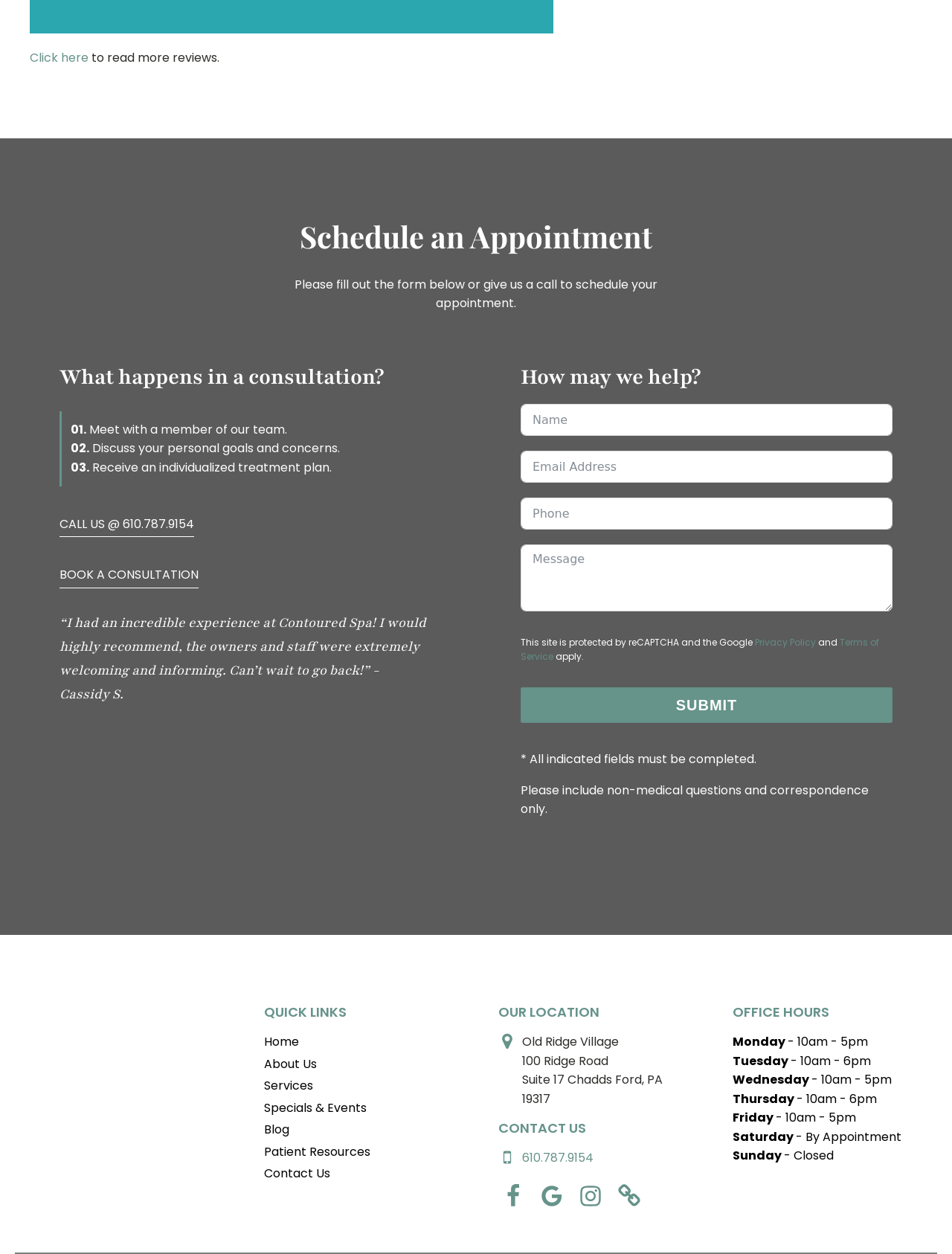Indicate the bounding box coordinates of the element that needs to be clicked to satisfy the following instruction: "Book a consultation". The coordinates should be four float numbers between 0 and 1, i.e., [left, top, right, bottom].

[0.062, 0.446, 0.209, 0.469]